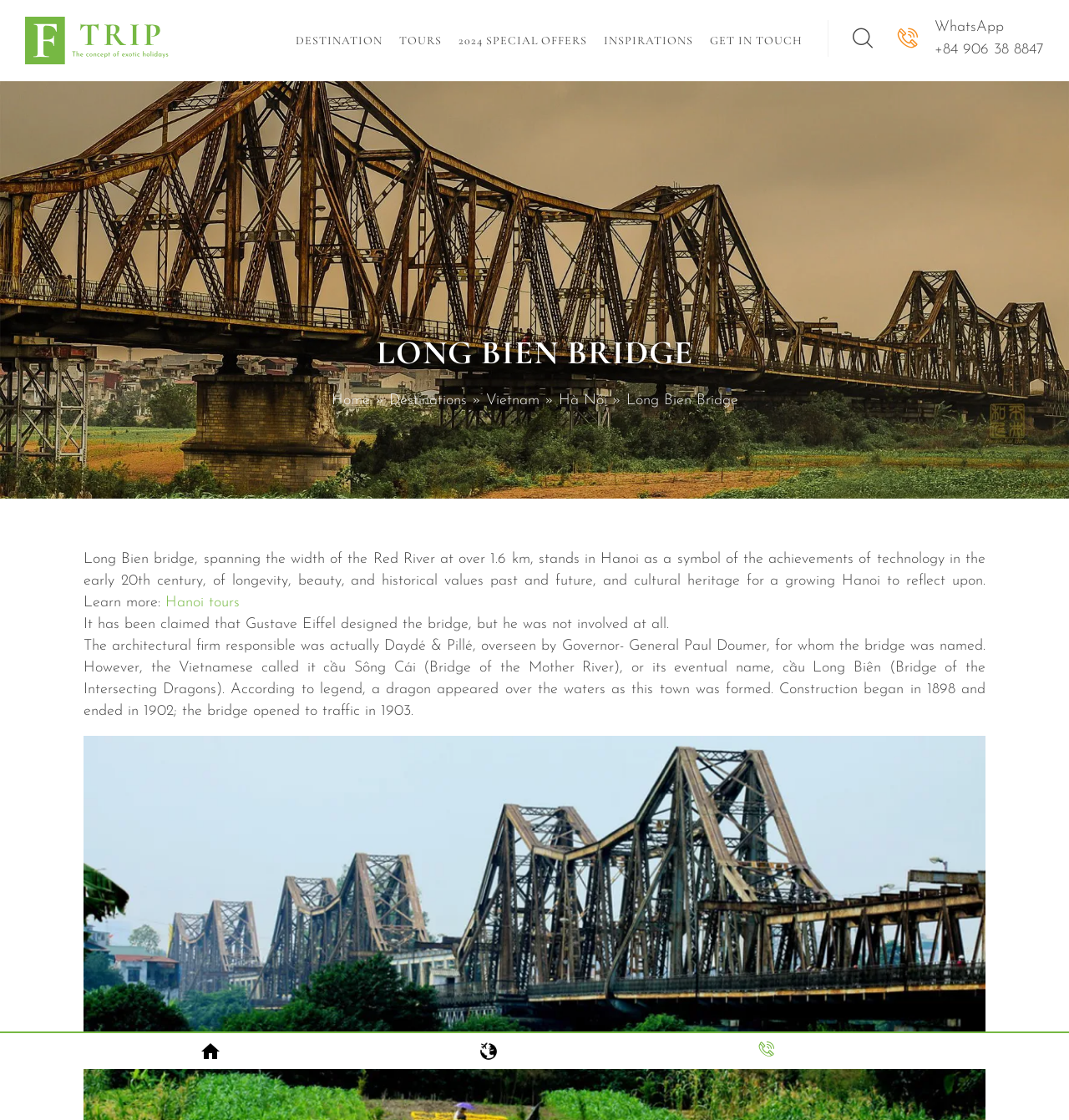What is the name of the bridge?
Could you please answer the question thoroughly and with as much detail as possible?

The name of the bridge can be found in the heading 'LONG BIEN BRIDGE' and also in the static text 'Long Bien Bridge' which provides a brief description of the bridge.